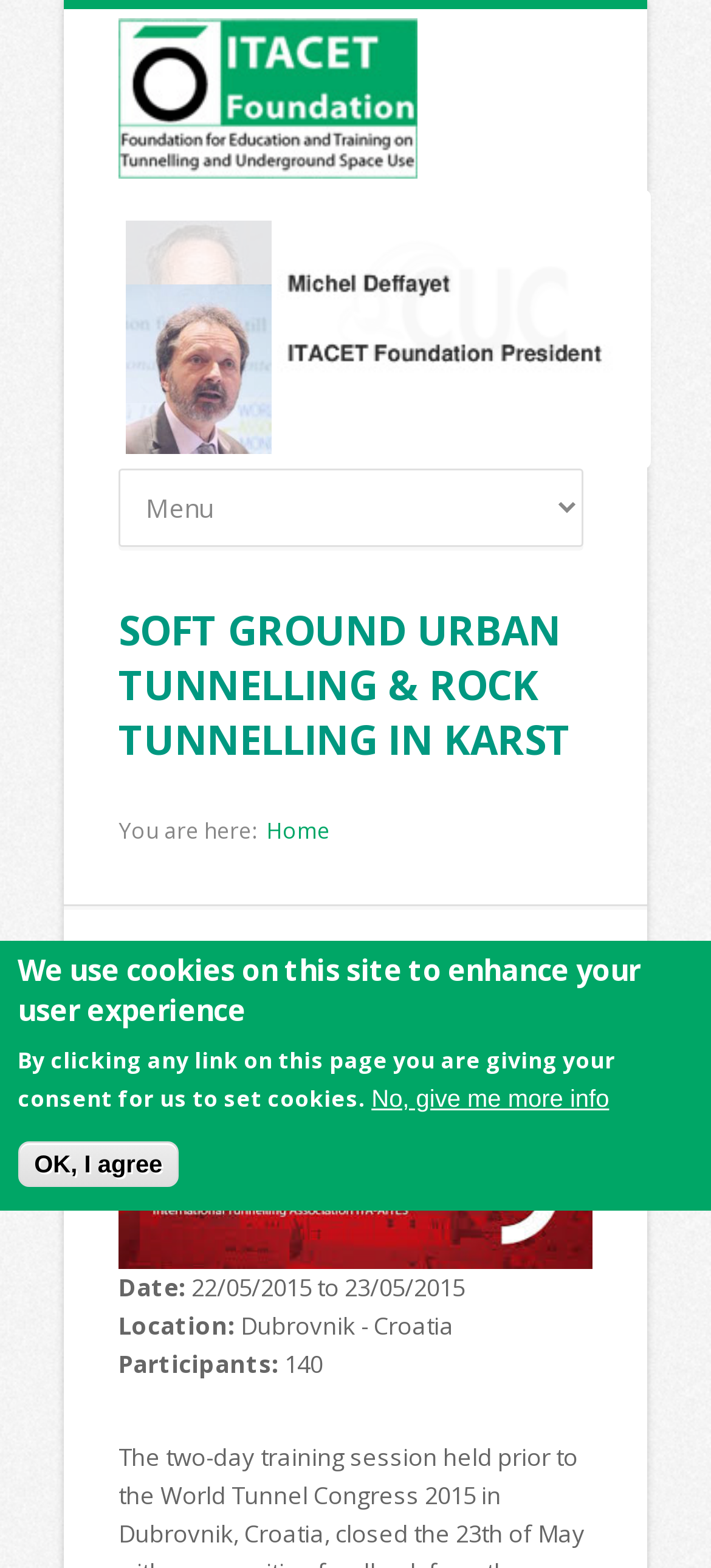Please provide a detailed answer to the question below based on the screenshot: 
What is the topic of the training session?

I found the answer by looking at the main heading on the webpage, which states 'SOFT GROUND URBAN TUNNELLING & ROCK TUNNELLING IN KARST'.